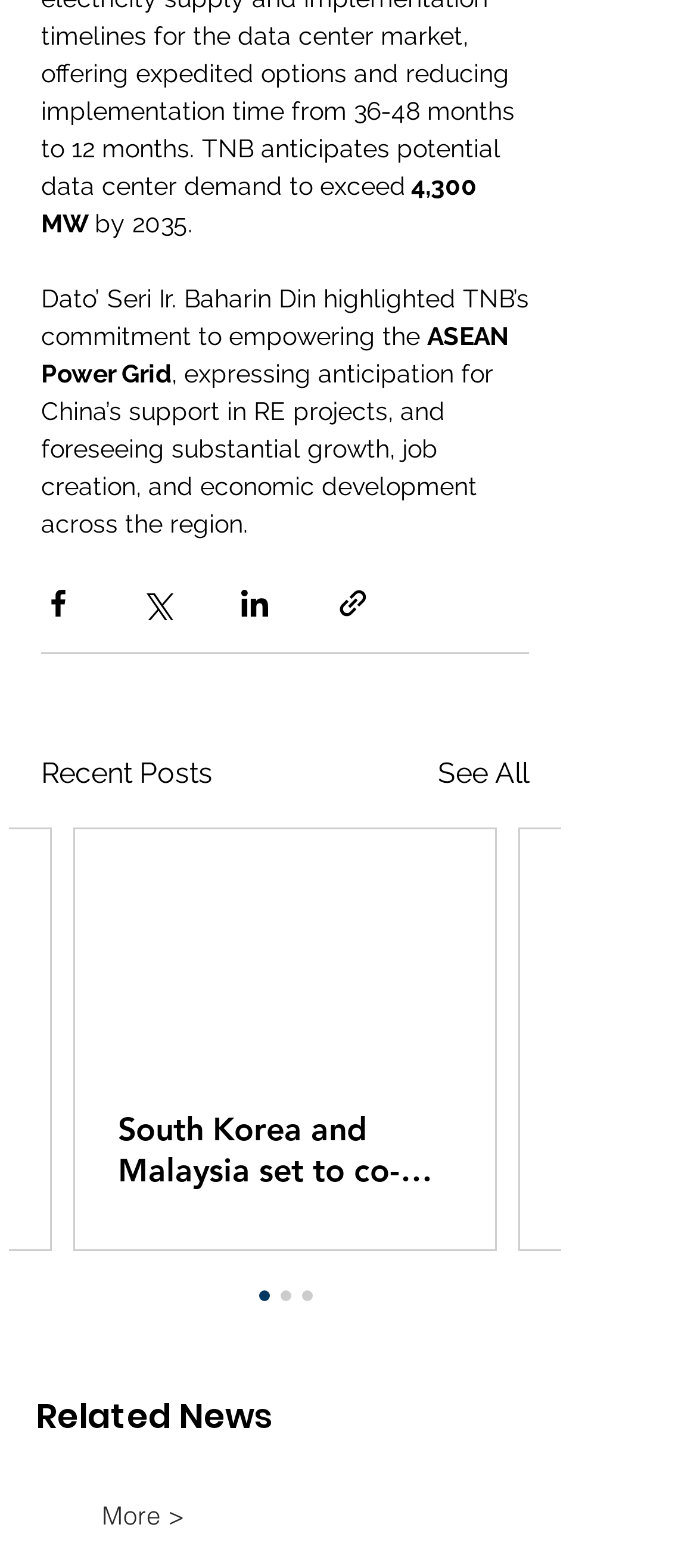What is the power capacity mentioned?
Please provide a detailed and thorough answer to the question.

The webpage mentions '4,300 MW' in the first static text element, which suggests that it is referring to a power capacity or generation target.